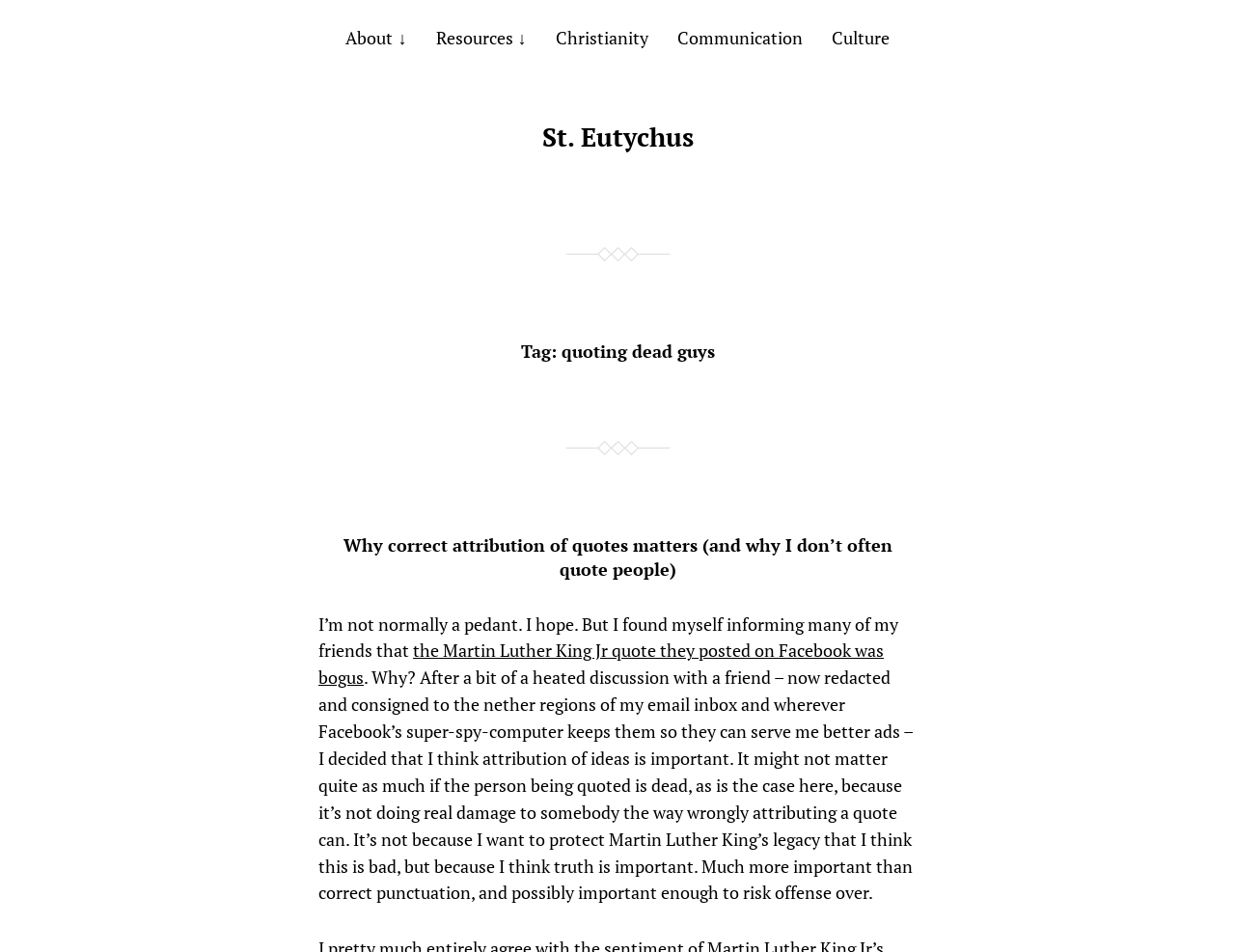Please specify the bounding box coordinates of the clickable section necessary to execute the following command: "visit St. Eutychus page".

[0.439, 0.126, 0.561, 0.162]